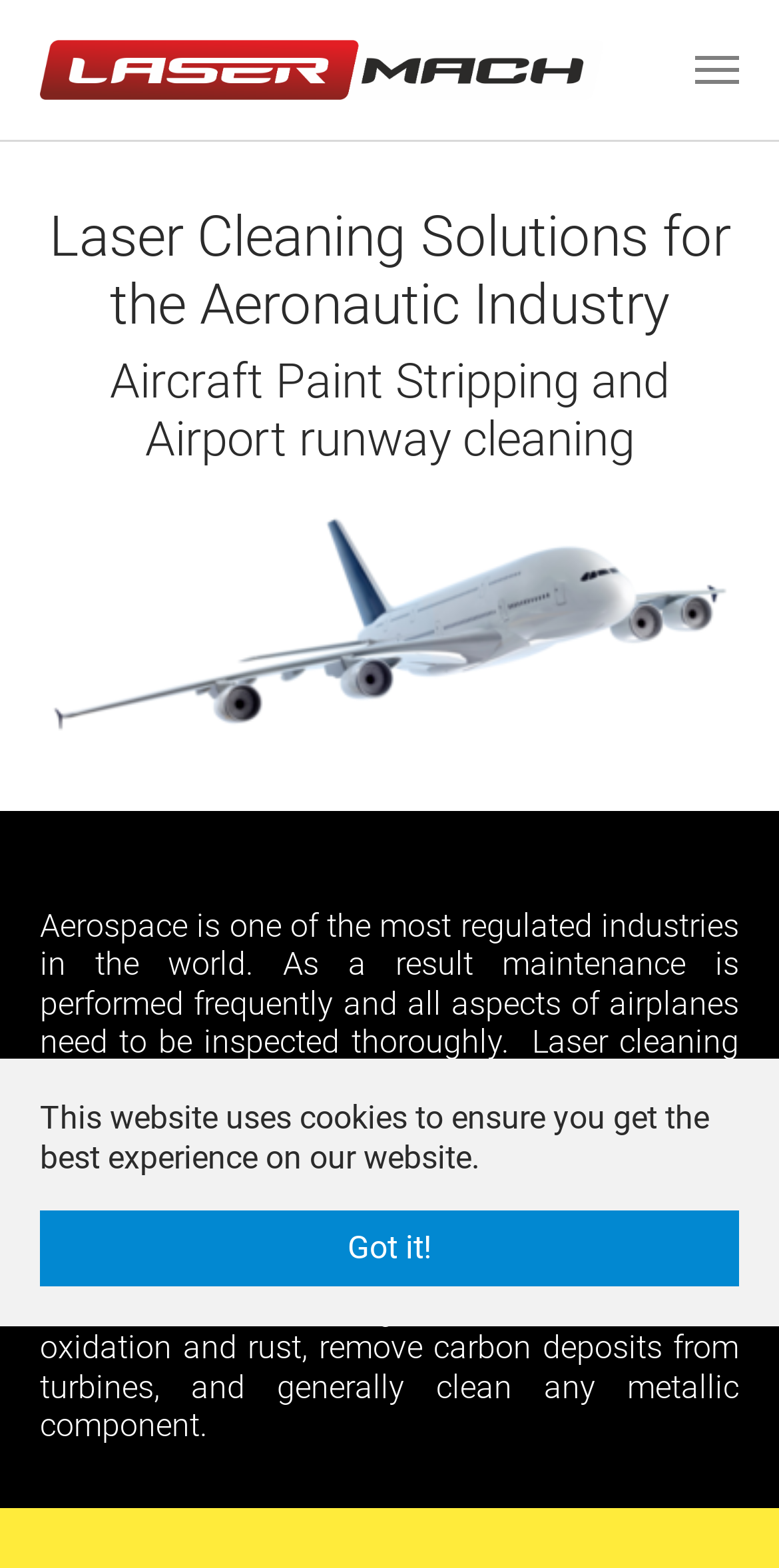What is the benefit of using laser cleaning systems?
Give a comprehensive and detailed explanation for the question.

The webpage states that laser cleaning systems can clean metallic components without compromising their original profile, making them ready for paint after inspection.